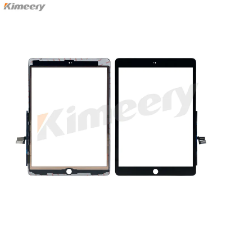What is the purpose of these iPad touch panels?
Kindly give a detailed and elaborate answer to the question.

According to the caption, these touch panels are essential components for replacing damaged touch screens on iPad 7 models, ensuring seamless integration of touch functionality once installed.